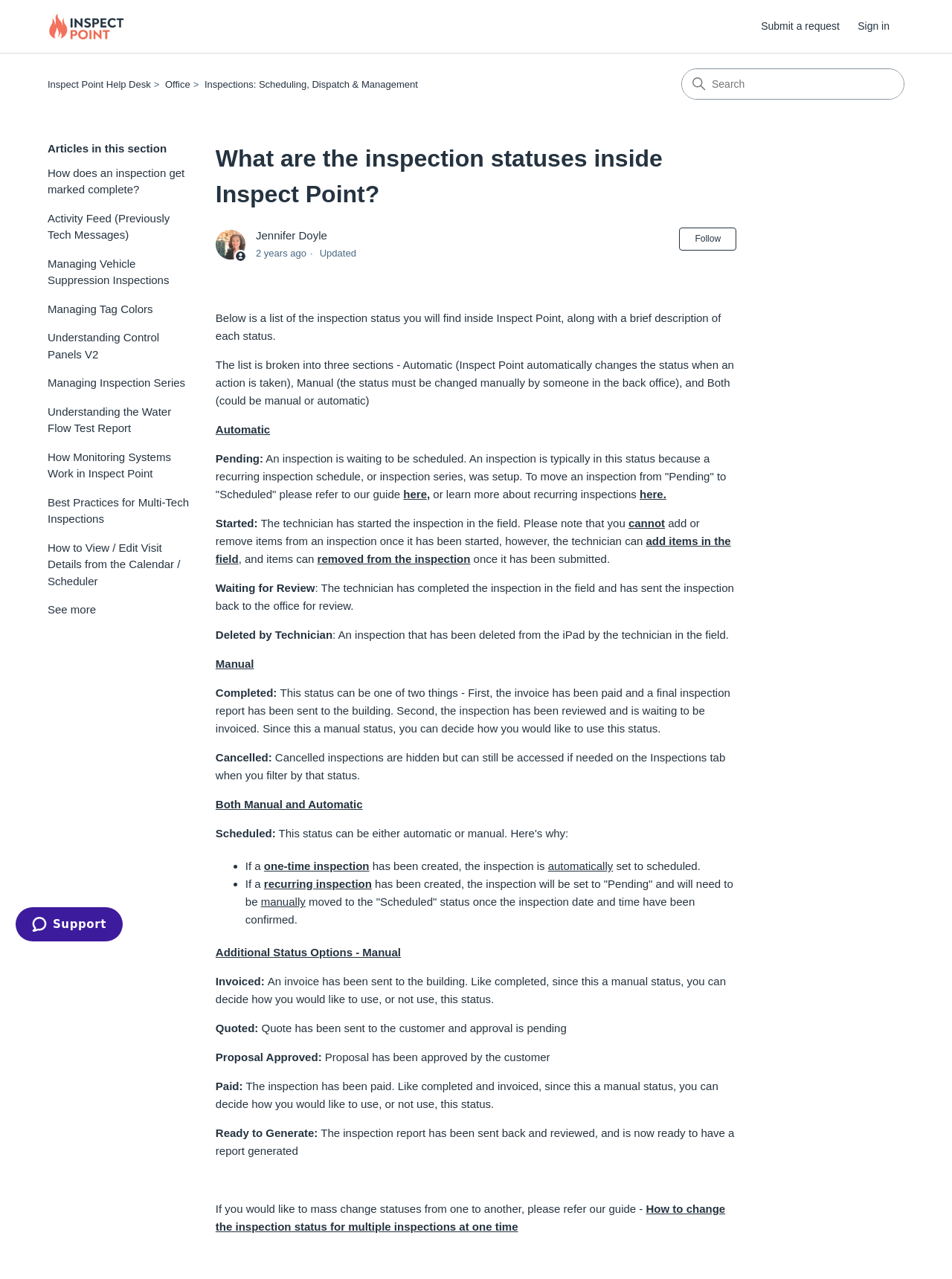What happens when an inspection is in 'Pending' status?
Using the image as a reference, deliver a detailed and thorough answer to the question.

When an inspection is in 'Pending' status, it means the inspection is waiting to be scheduled. This is typically because a recurring inspection schedule or inspection series was set up. To move an inspection from 'Pending' to 'Scheduled', one needs to refer to the guide provided in the webpage.